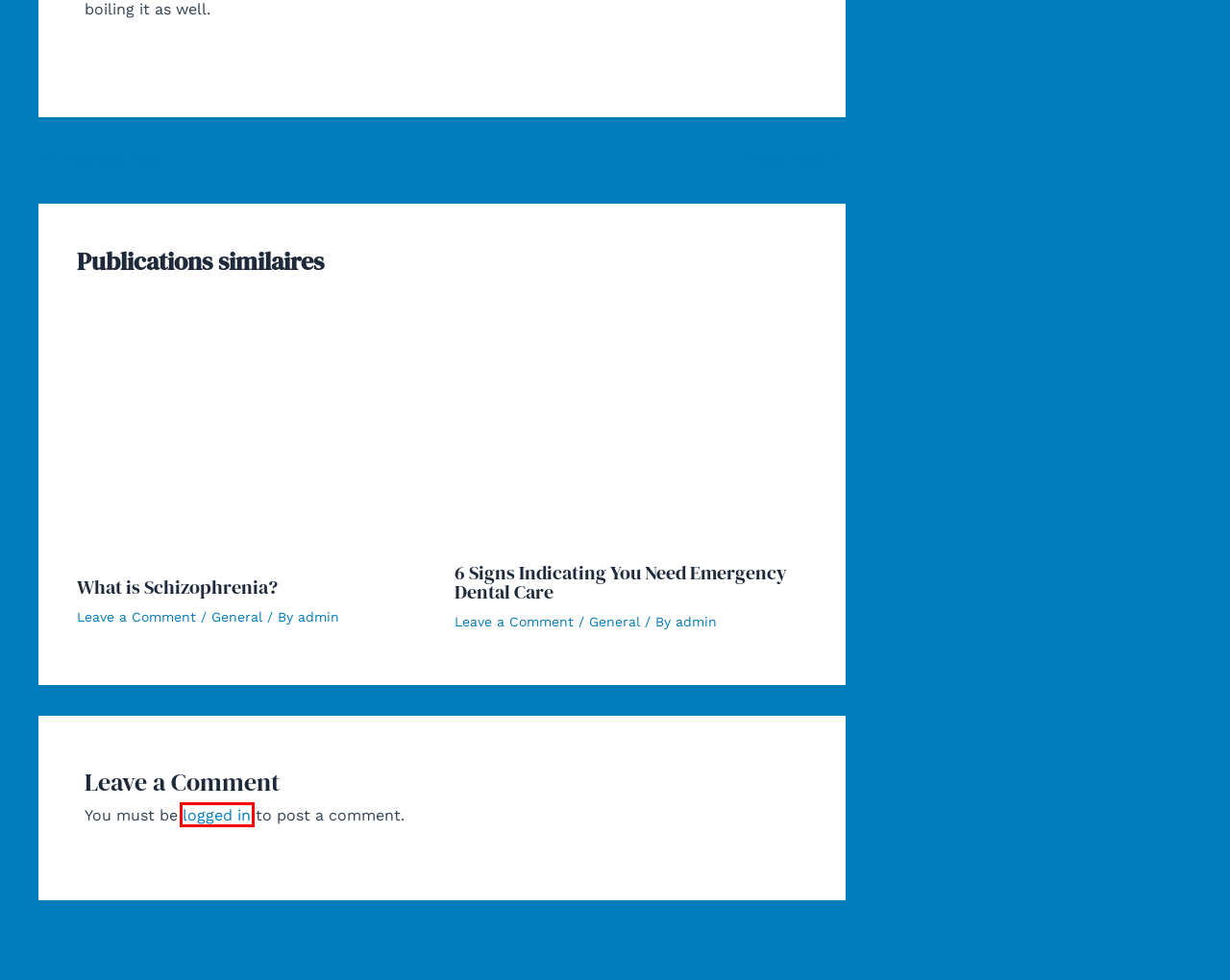You have received a screenshot of a webpage with a red bounding box indicating a UI element. Please determine the most fitting webpage description that matches the new webpage after clicking on the indicated element. The choices are:
A. Teeth – Hello Med
B. What is Schizophrenia? – Hello Med
C. Top 5 Things Everyone Should Know About Cervical Cancer – Hello Med
D. admin – Hello Med
E. How To Deal With Panic Attacks – Hello Med
F. 6 Signs Indicating You Need Emergency Dental Care – Hello Med
G. Understanding the Health Impact of Alcohol Abuse – Hello Med
H. Log In ‹ Hello Med — WordPress

H